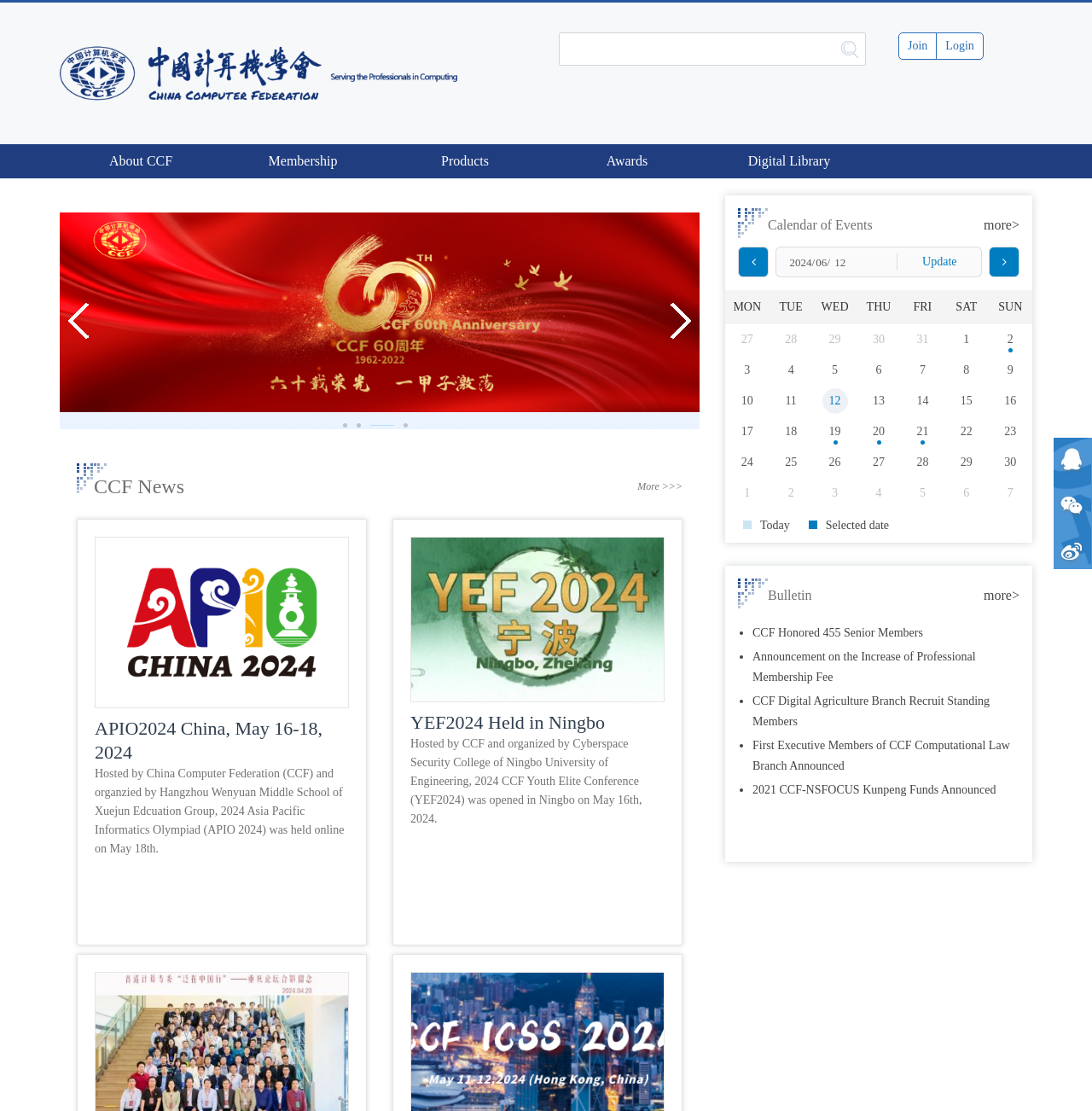Please locate the clickable area by providing the bounding box coordinates to follow this instruction: "Click Join".

[0.823, 0.029, 0.858, 0.054]